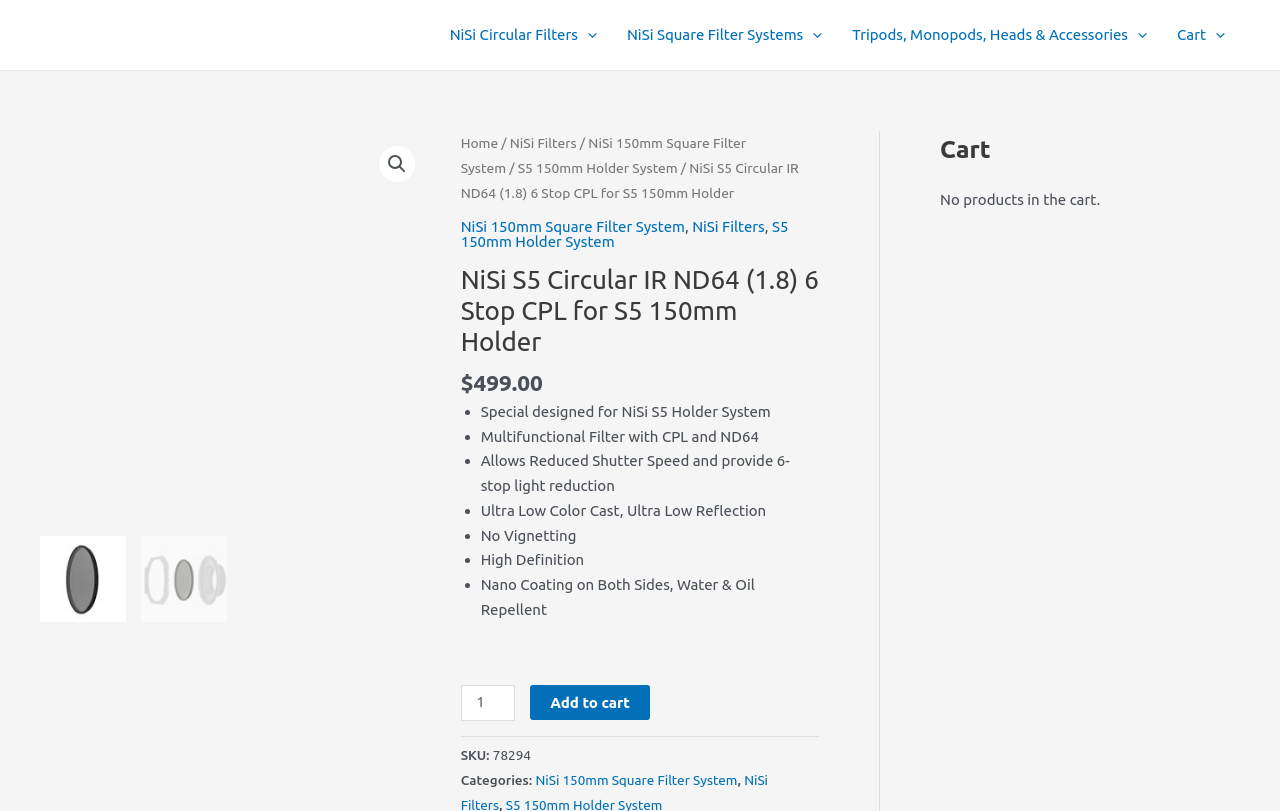Analyze the image and answer the question with as much detail as possible: 
What is the price of the NiSi S5 Circular IR ND64 filter?

The price of the NiSi S5 Circular IR ND64 filter is mentioned on the webpage as $499.00, which is displayed next to the product description.